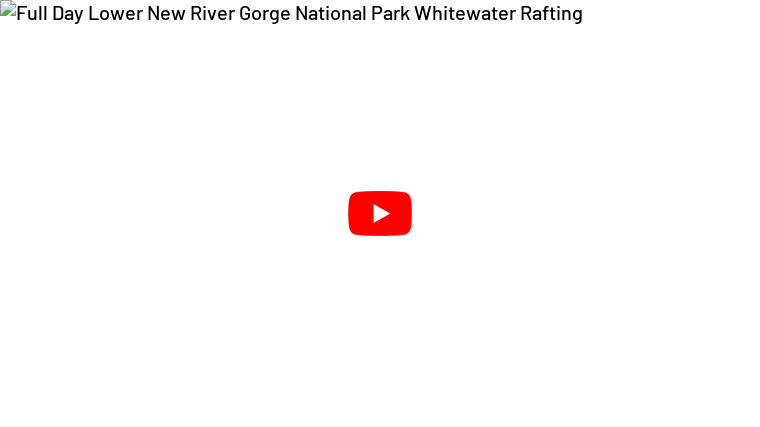Paint a vivid picture with your description of the image.

The image showcases a compelling visual representation of a "Full Day Lower New River Gorge National Park Whitewater Rafting" experience, highlighting the thrill and adventure that awaits. Below the title, a prominent play button invites viewers to engage with a related video, providing an immersive preview of the breathtaking scenery and exhilarating river rapids associated with this outdoor activity. This captivating blend of excitement and natural beauty epitomizes the essence of whitewater rafting in one of the East Coast's most stunning locations, encouraging viewers to explore further.